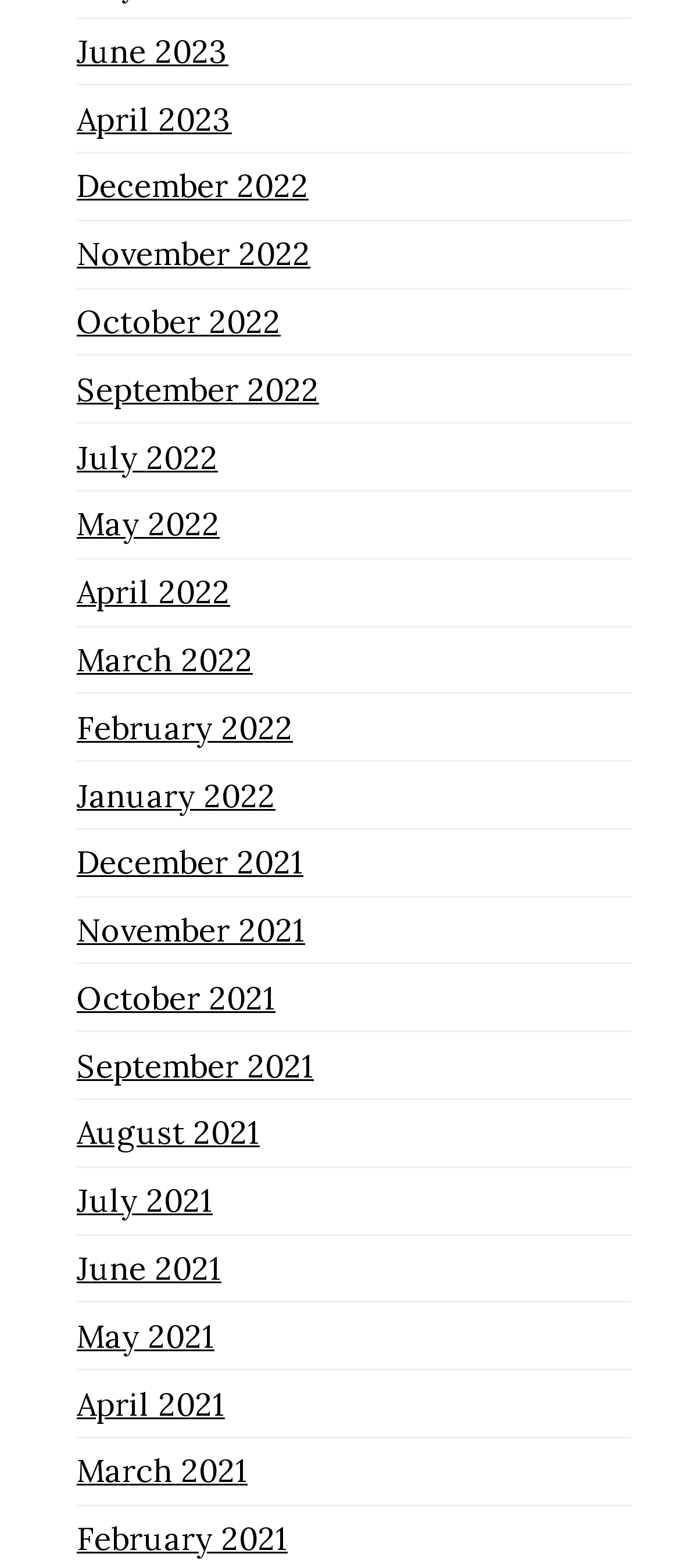Answer the following query concisely with a single word or phrase:
Are the links arranged in chronological order?

Yes